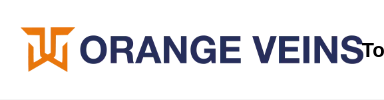What is the background of the logo?
Give a thorough and detailed response to the question.

The logo is centered against a clean background, enhancing its visibility and making it easily recognizable, which allows the logo to stand out and capture attention.